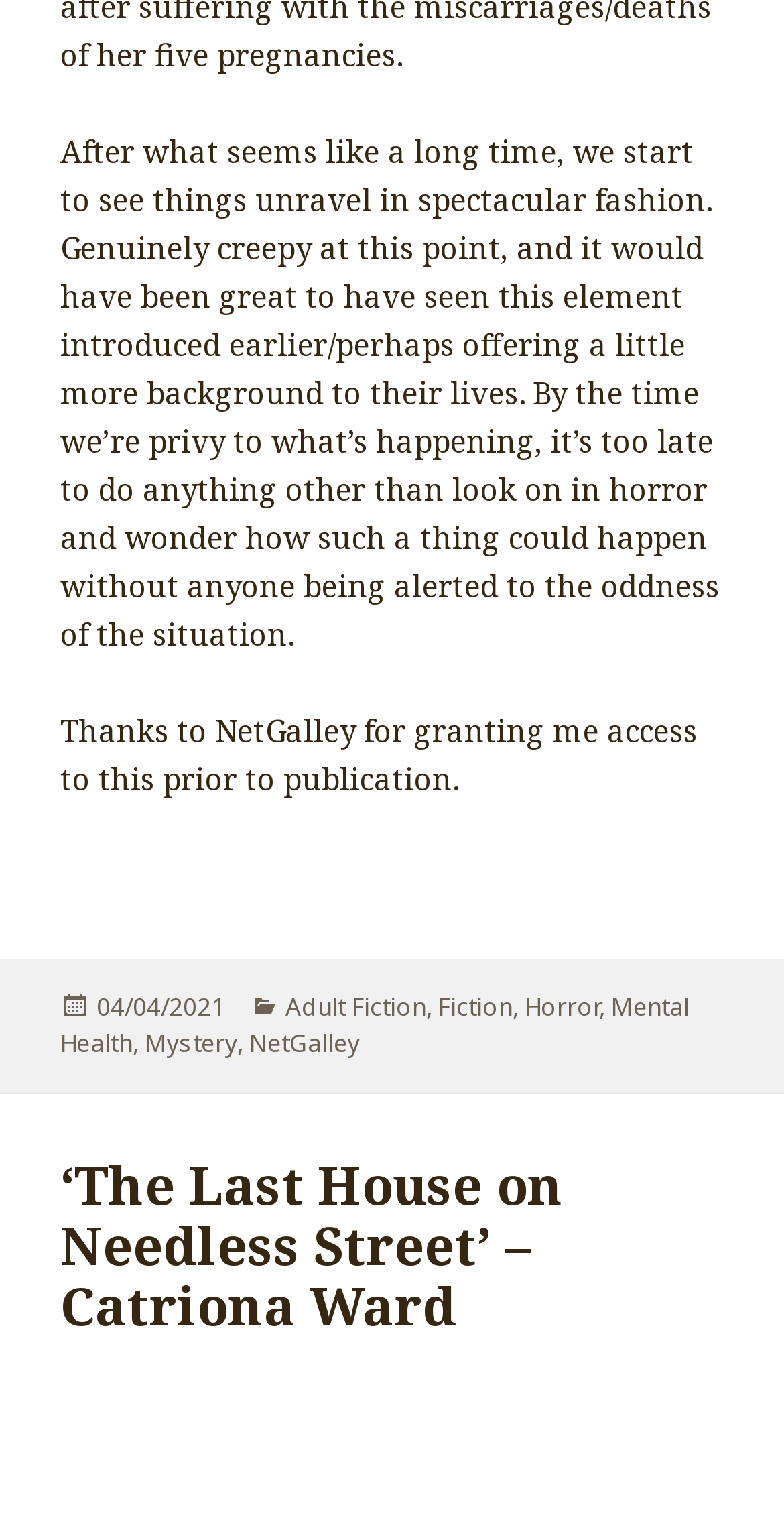Find the bounding box coordinates for the HTML element specified by: "Mental Health".

[0.077, 0.646, 0.879, 0.694]